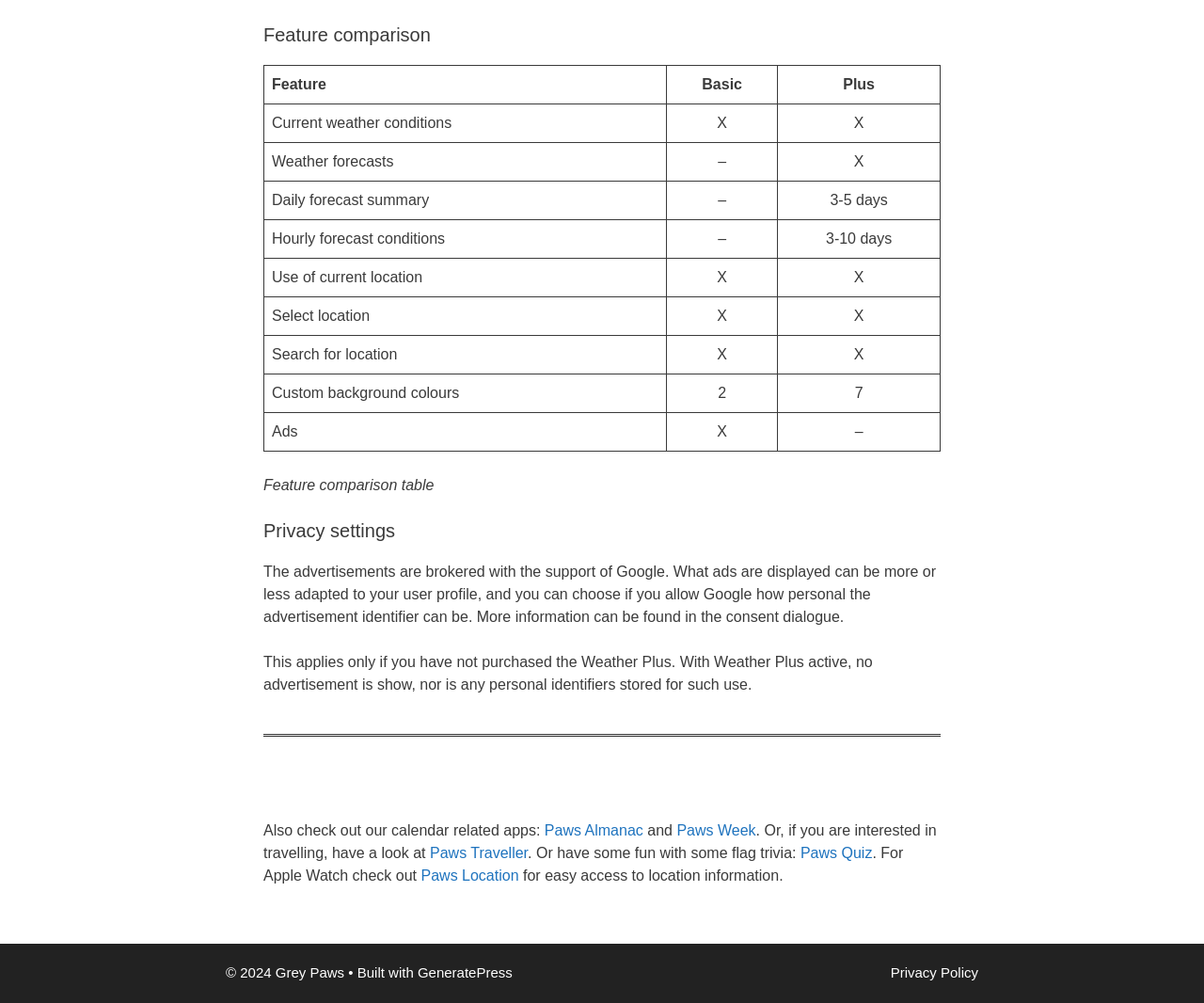Pinpoint the bounding box coordinates of the clickable element needed to complete the instruction: "Check out Paws Quiz". The coordinates should be provided as four float numbers between 0 and 1: [left, top, right, bottom].

[0.665, 0.843, 0.725, 0.859]